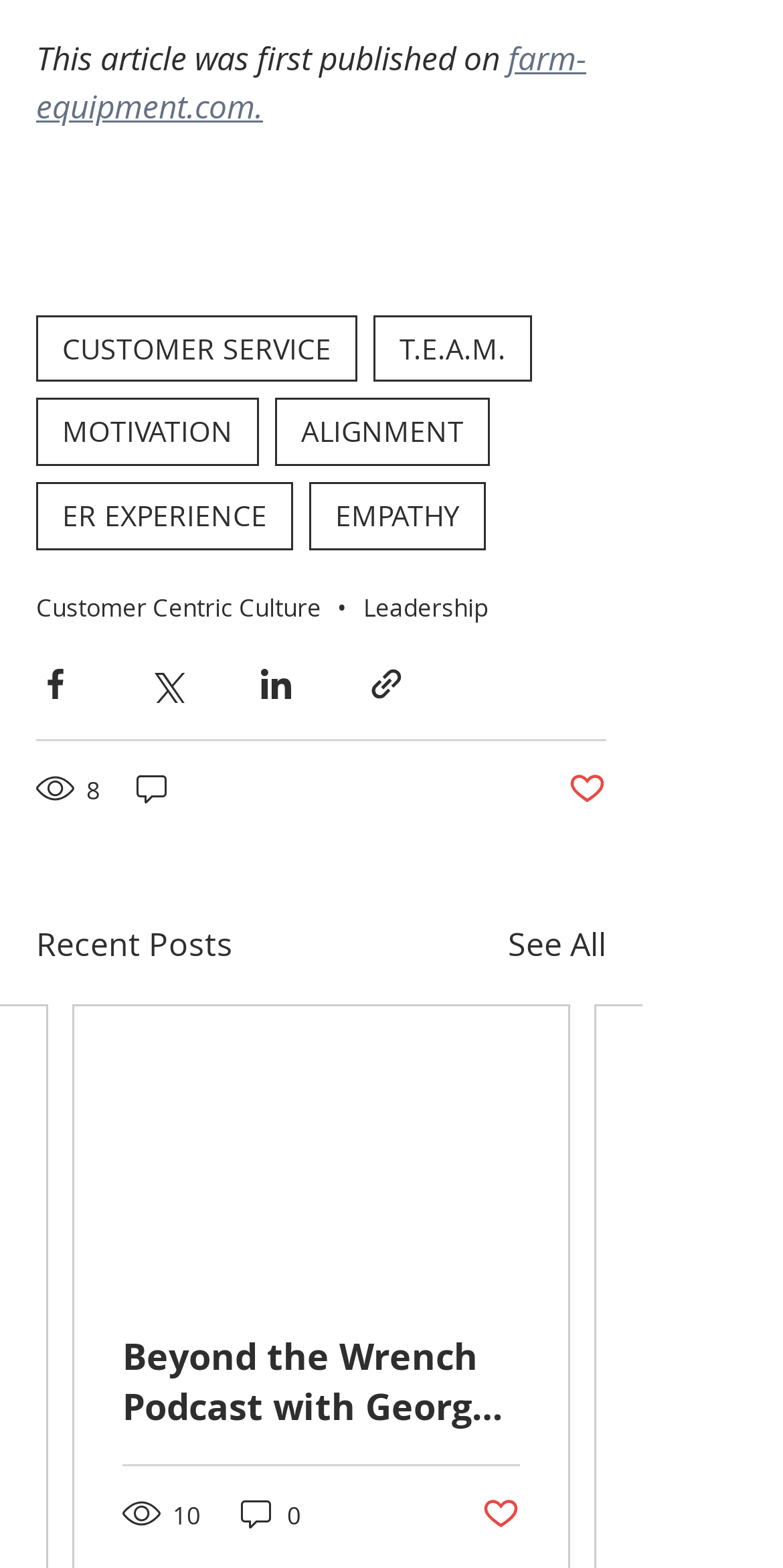Please respond to the question with a concise word or phrase:
How many views does the second recent post have?

10 views